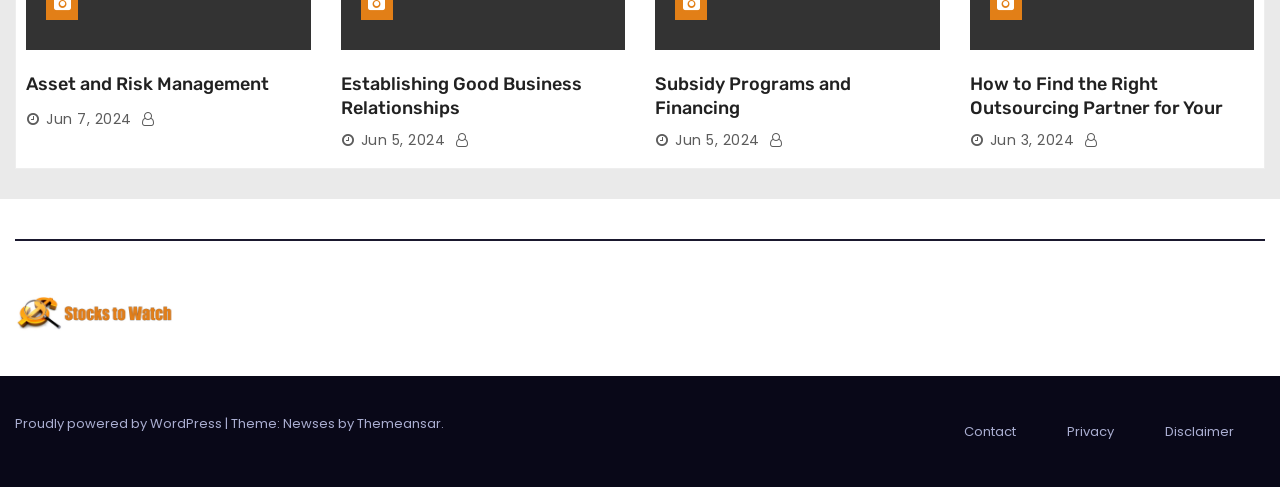Identify the coordinates of the bounding box for the element that must be clicked to accomplish the instruction: "Read 'How to Find the Right Outsourcing Partner for Your Customer Care Needs'".

[0.757, 0.151, 0.955, 0.294]